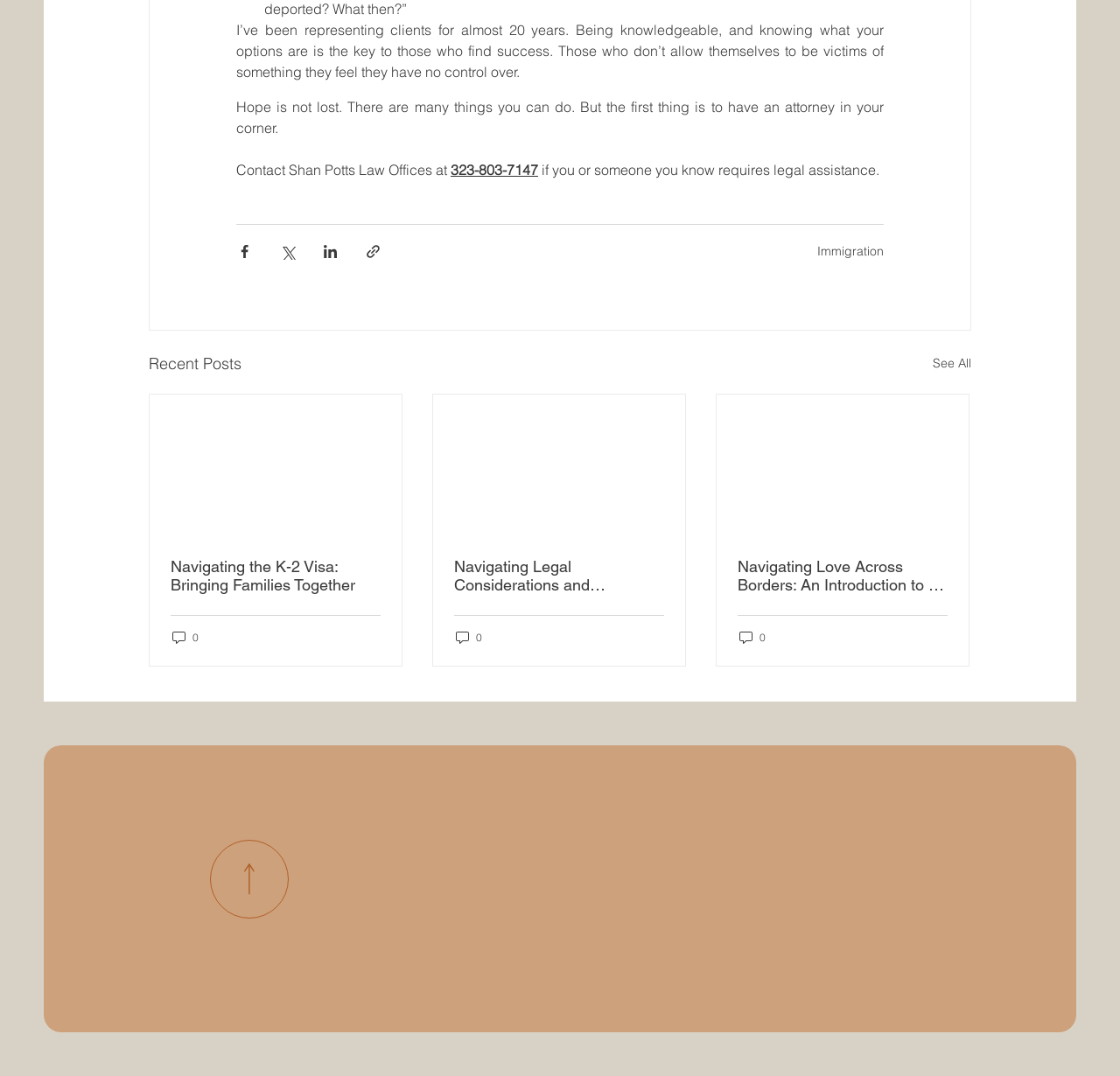Identify the bounding box of the HTML element described here: "Privacy Policy". Provide the coordinates as four float numbers between 0 and 1: [left, top, right, bottom].

[0.458, 0.81, 0.53, 0.824]